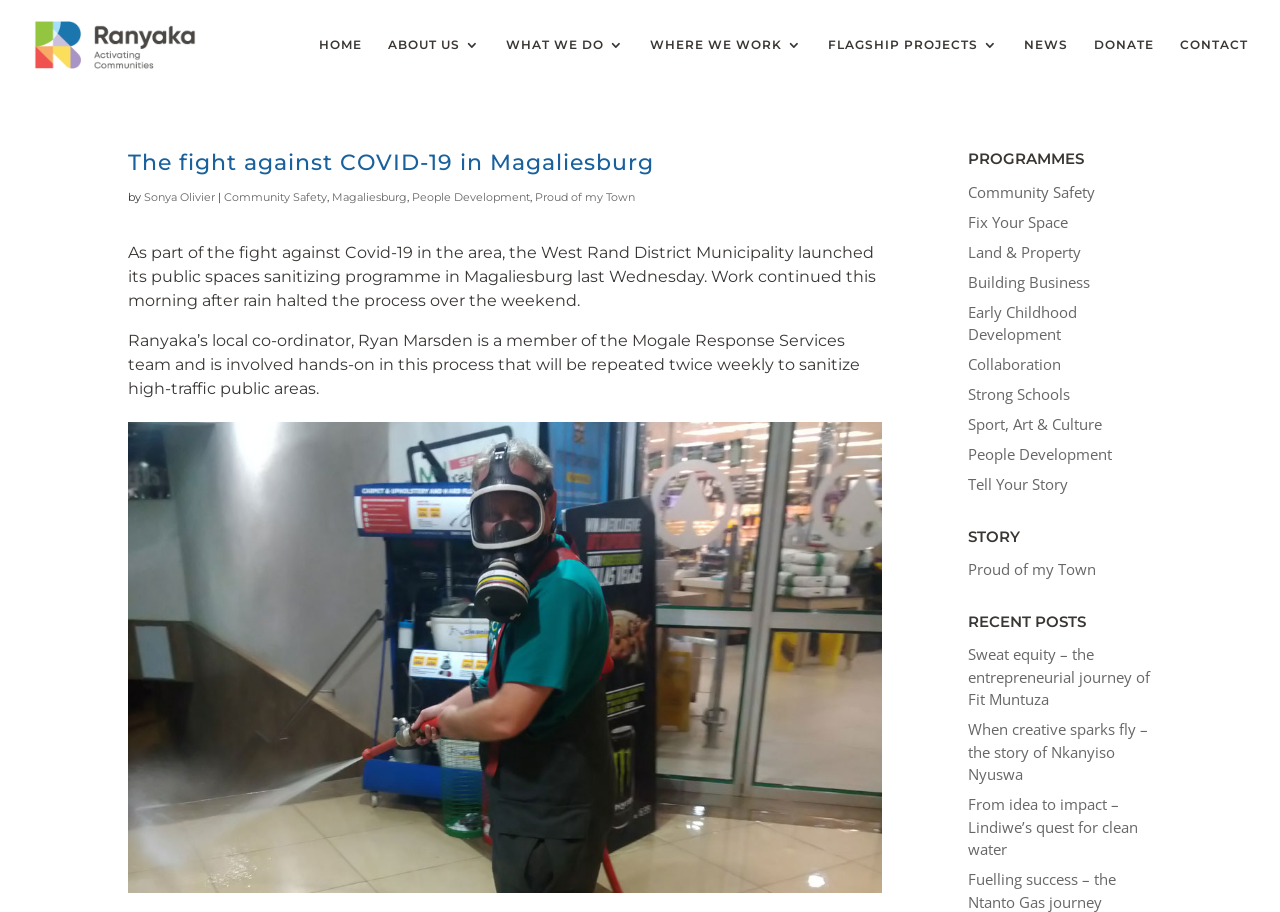What is the name of the programme launched by the West Rand District Municipality?
Look at the screenshot and give a one-word or phrase answer.

Public spaces sanitizing programme